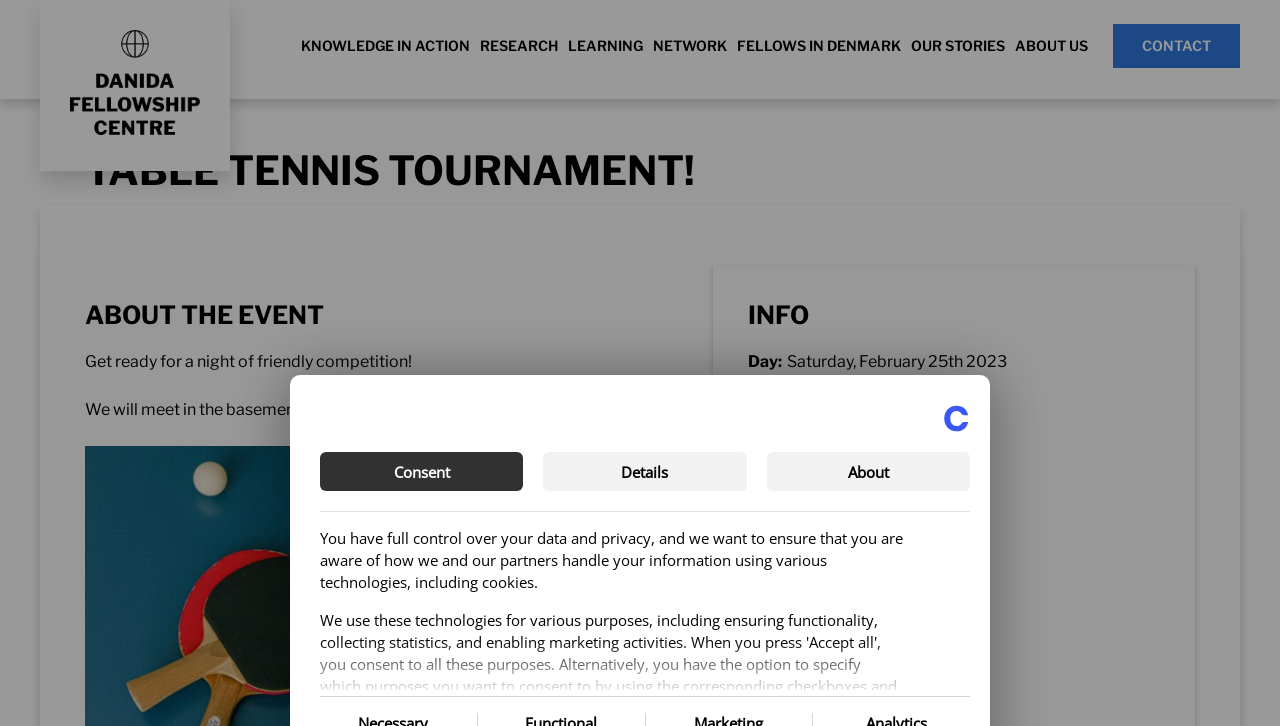Answer the question in a single word or phrase:
What is the price of the event in DKK?

Free